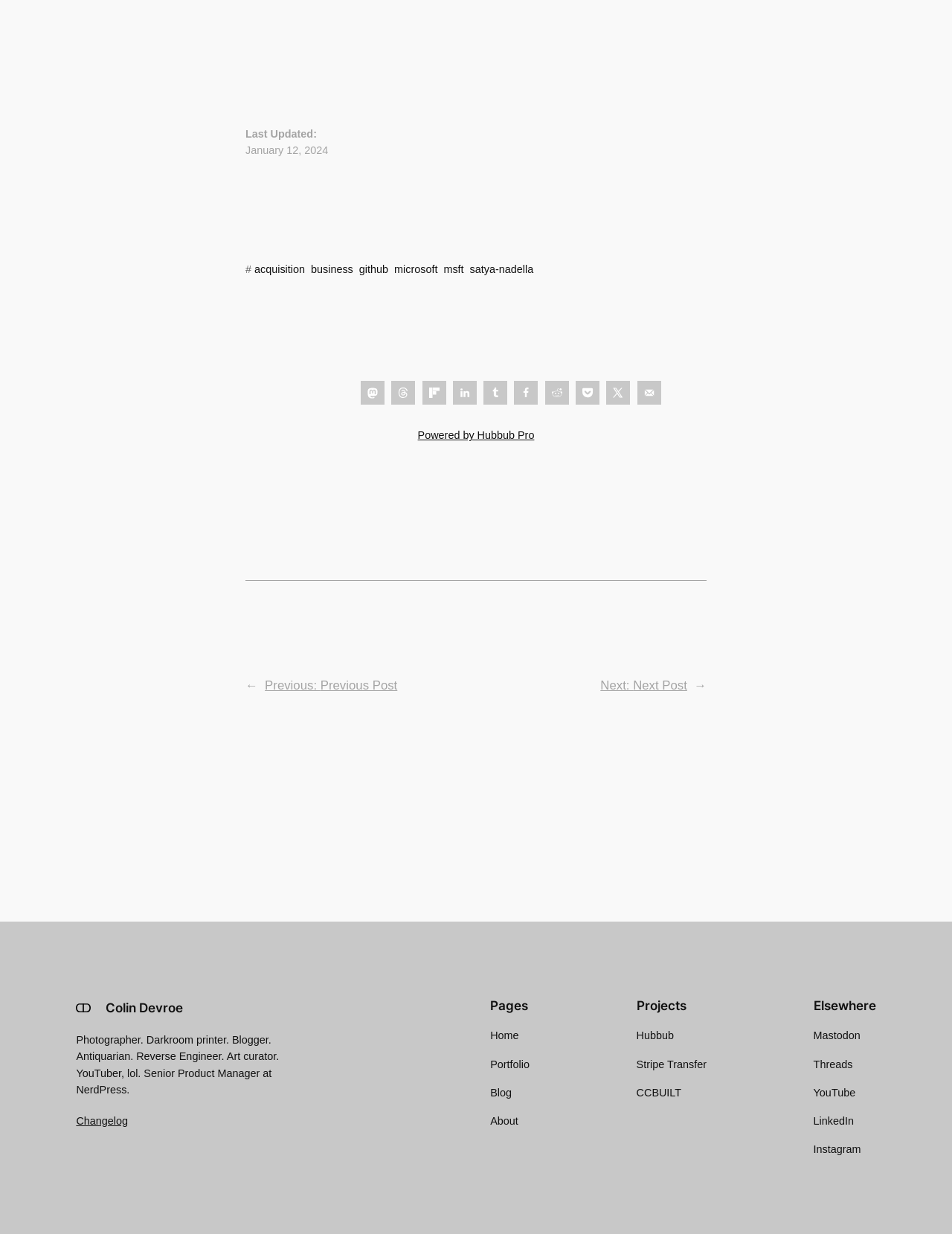What is the name of the product mentioned in the footer?
Please answer the question with as much detail as possible using the screenshot.

The name 'Hubbub Pro' can be found in the footer of the webpage, where it says 'Powered by Hubbub Pro', indicating that the website is powered by this product.